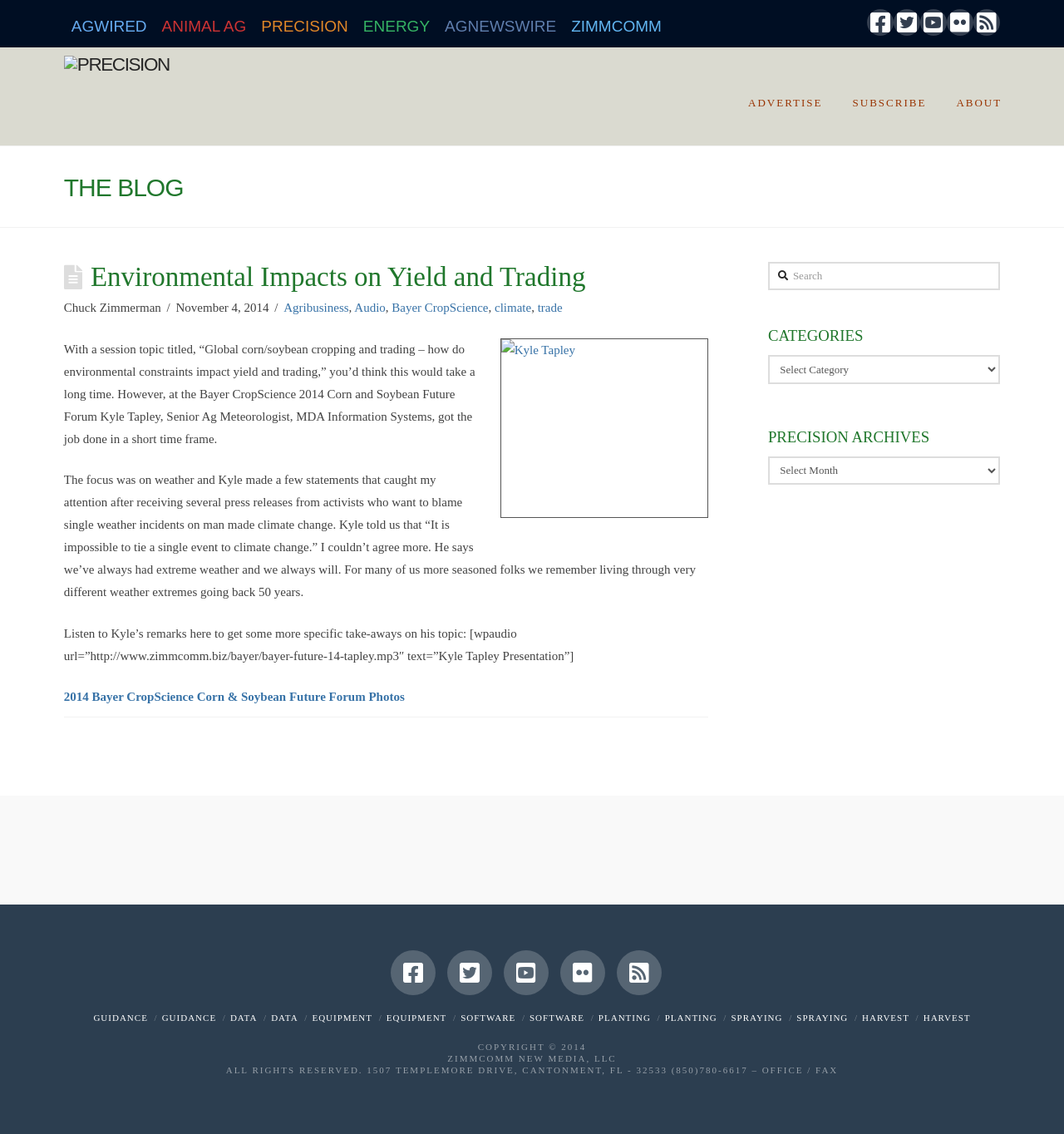Please provide a comprehensive answer to the question below using the information from the image: What is the category of the blog post?

The category of the blog post can be determined by reading the link text 'Agribusiness' which is a child element of the 'HeaderAsNonLandmark' element.